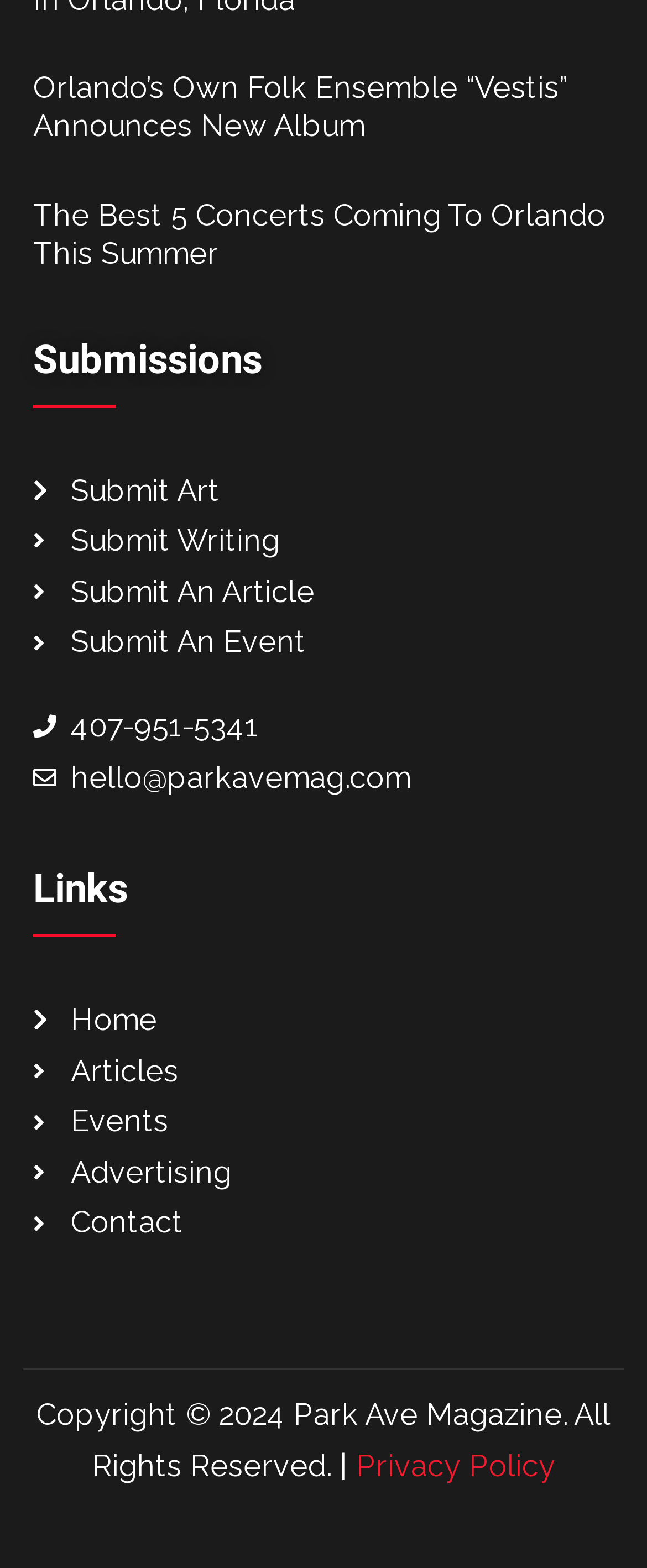Determine the bounding box coordinates of the region that needs to be clicked to achieve the task: "Read about Orlando’s Own Folk Ensemble “Vestis”".

[0.051, 0.044, 0.877, 0.091]